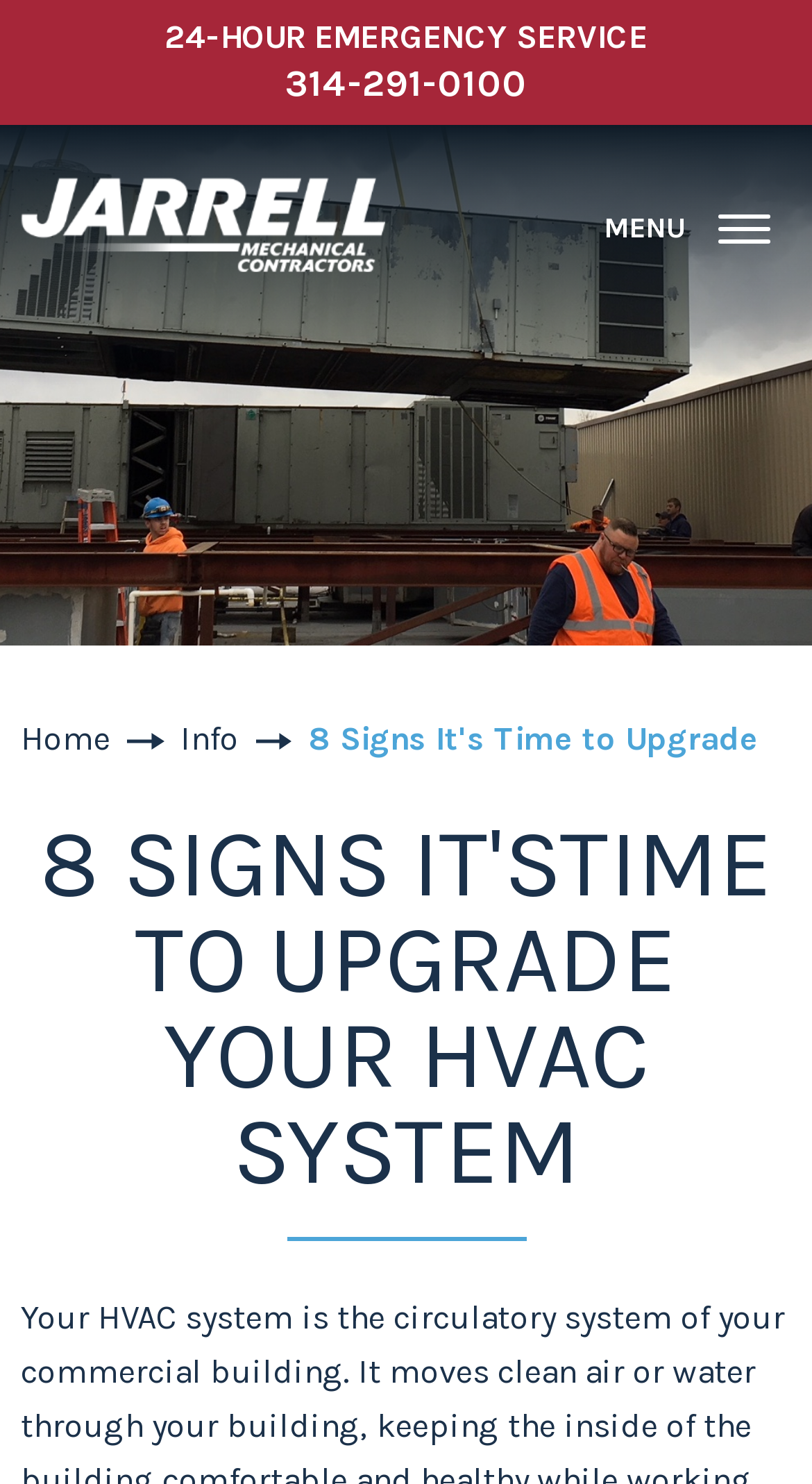Identify the bounding box coordinates for the element you need to click to achieve the following task: "go to company page". The coordinates must be four float values ranging from 0 to 1, formatted as [left, top, right, bottom].

[0.0, 0.204, 1.0, 0.263]